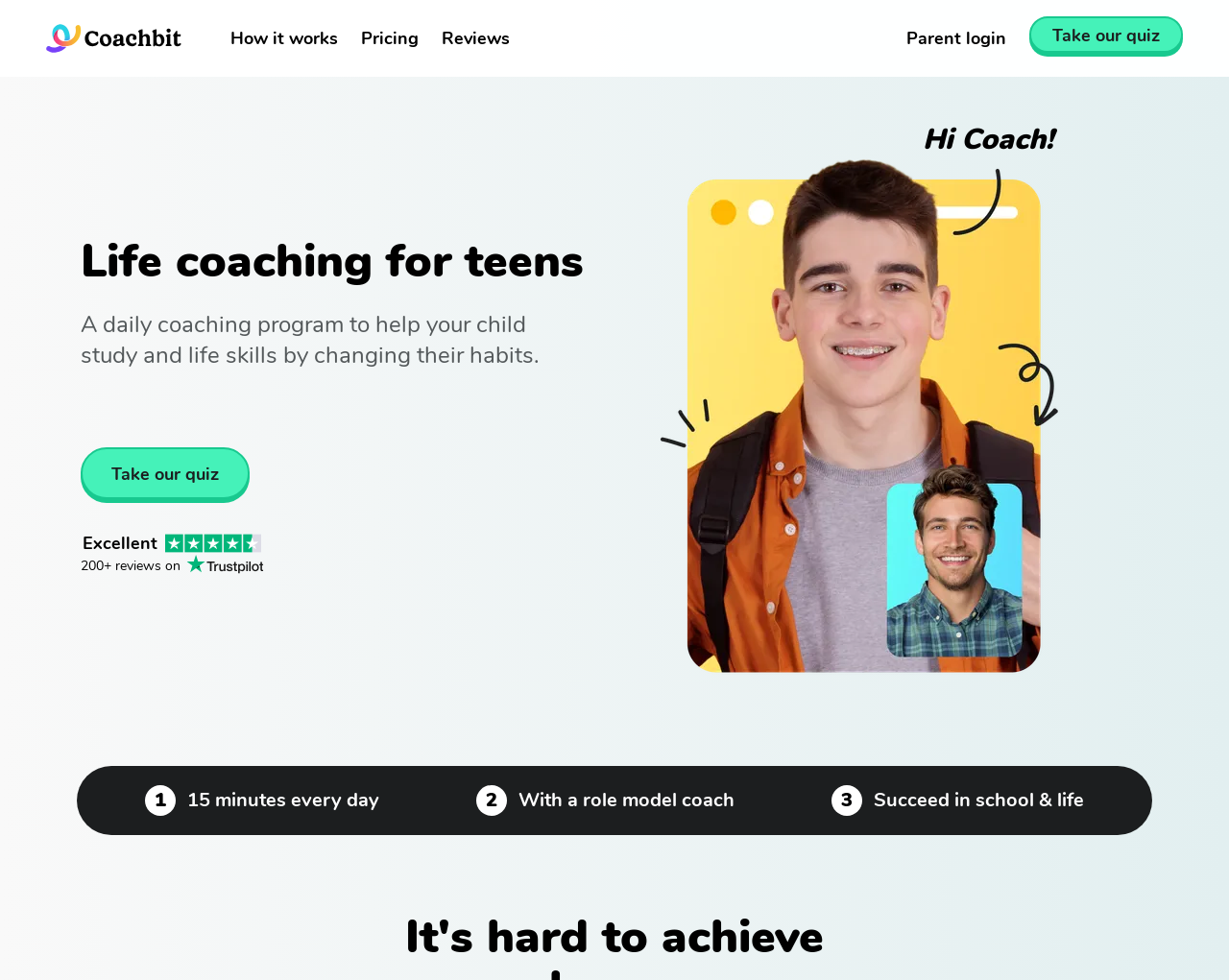Identify and provide the text content of the webpage's primary headline.

Life coaching for teens